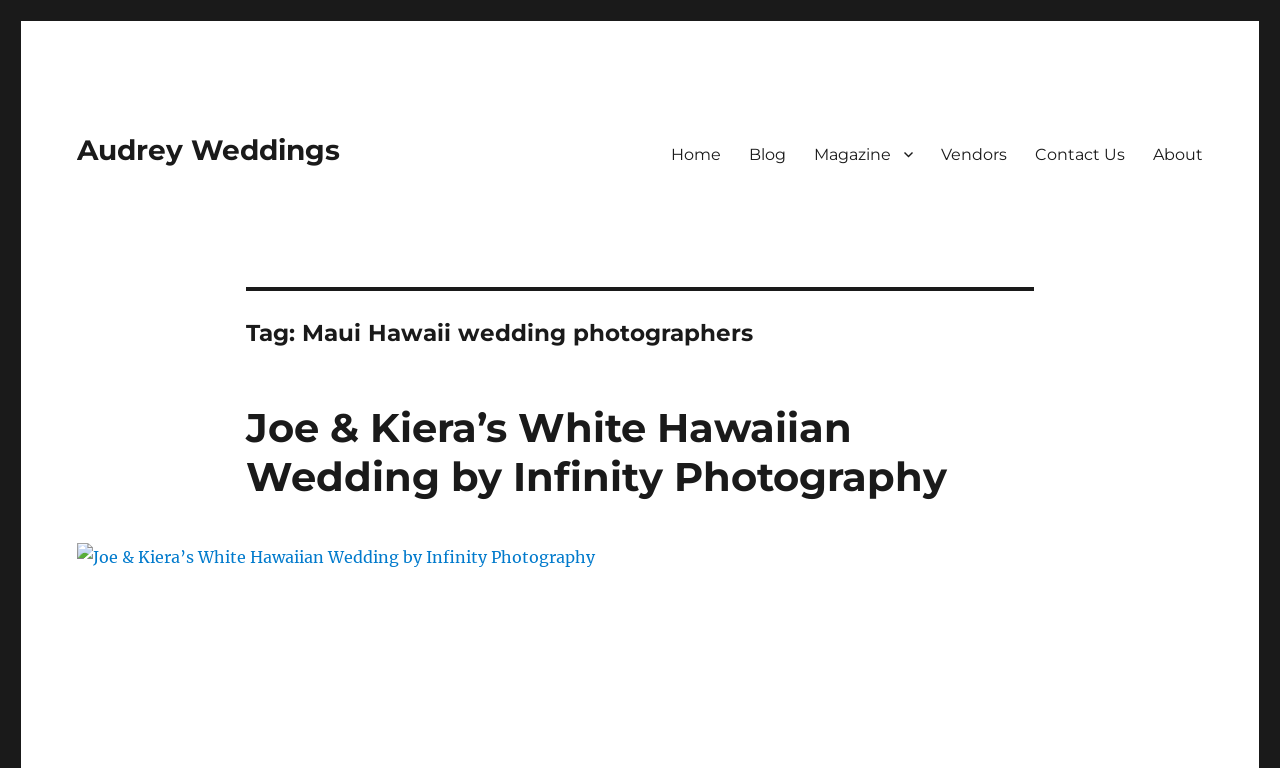How many navigation links are in the primary menu?
Based on the content of the image, thoroughly explain and answer the question.

I counted the number of links under the 'Primary Menu' navigation element, which are 'Home', 'Blog', 'Magazine', 'Vendors', 'Contact Us', and 'About', totaling 6 links.